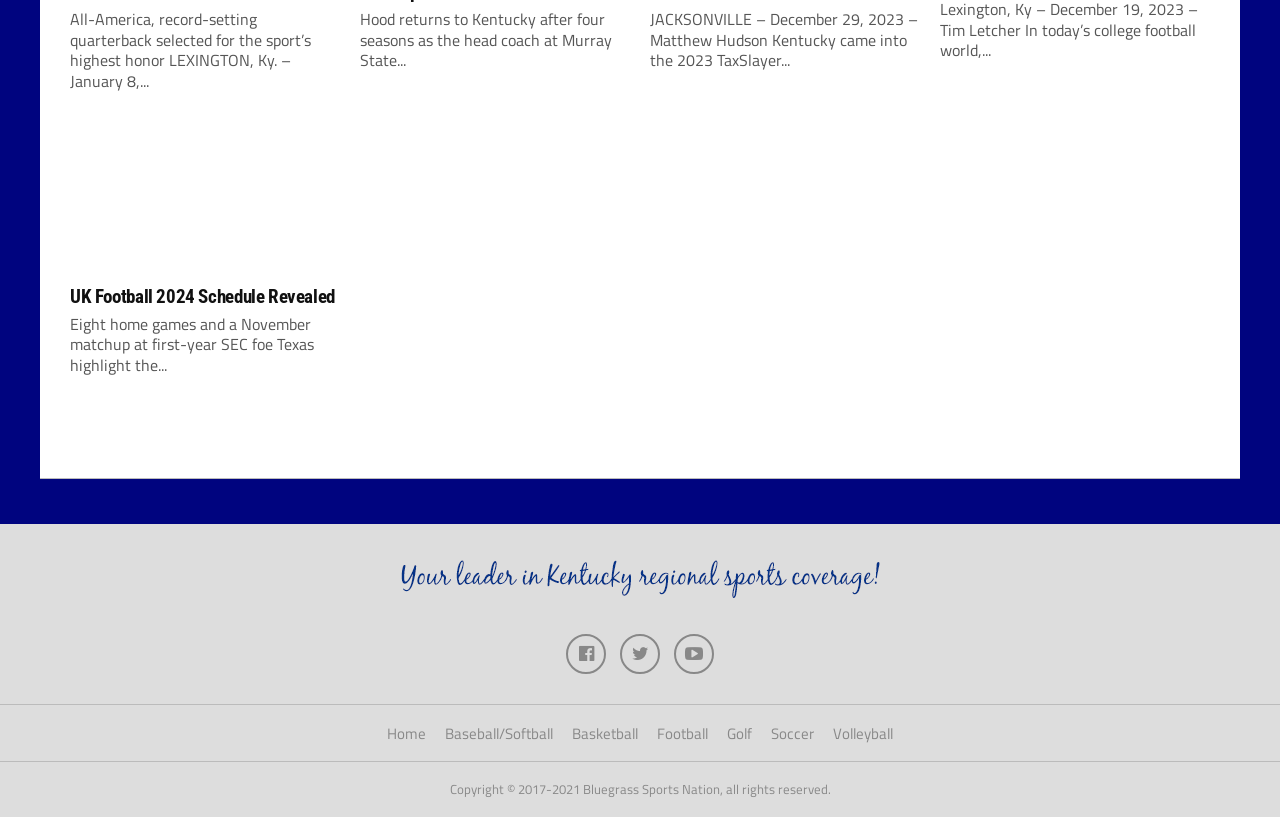Locate the bounding box coordinates of the UI element described by: "Press Kit". The bounding box coordinates should consist of four float numbers between 0 and 1, i.e., [left, top, right, bottom].

None